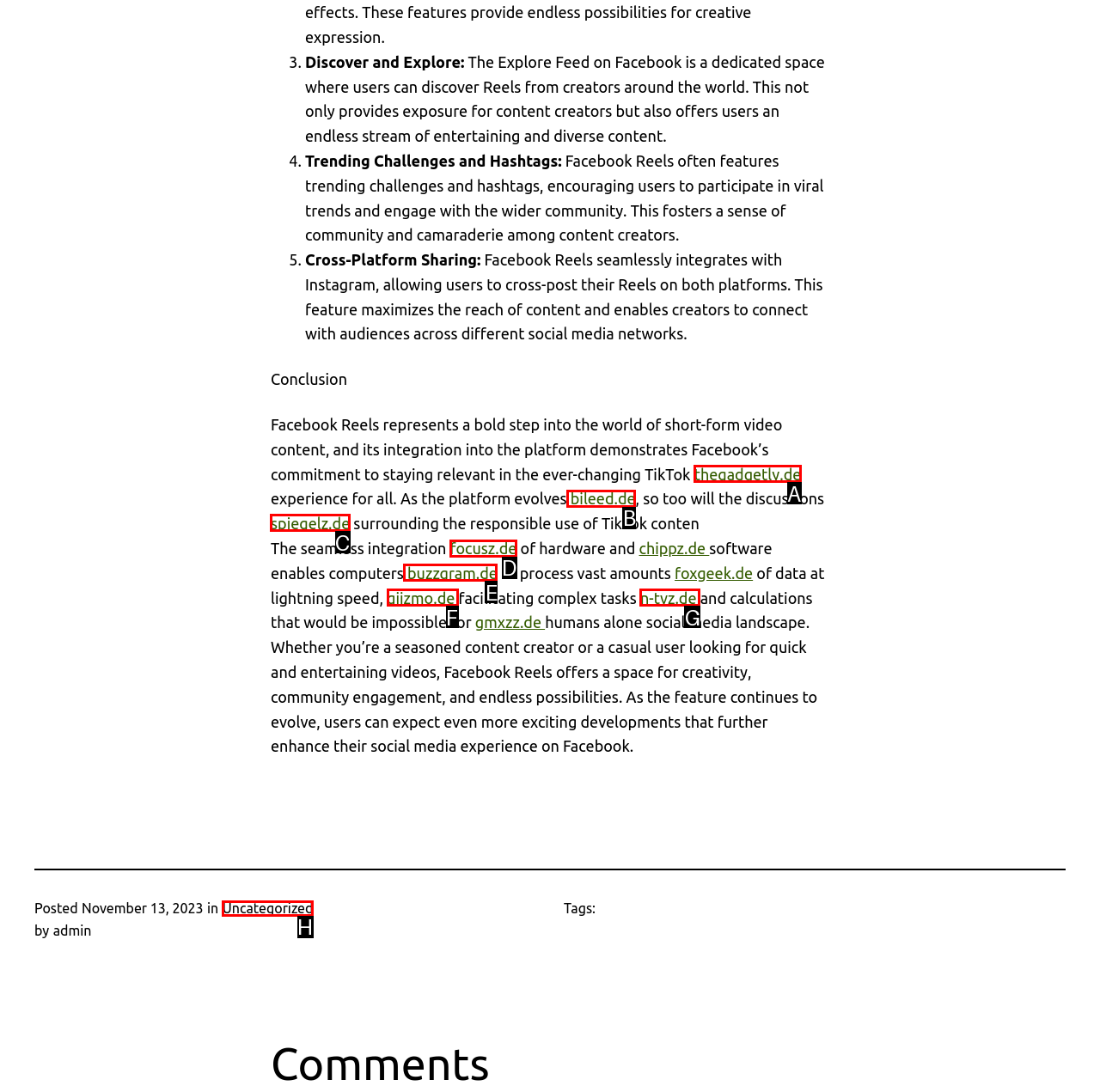From the given options, tell me which letter should be clicked to complete this task: Click the link to spiegelz.de
Answer with the letter only.

C